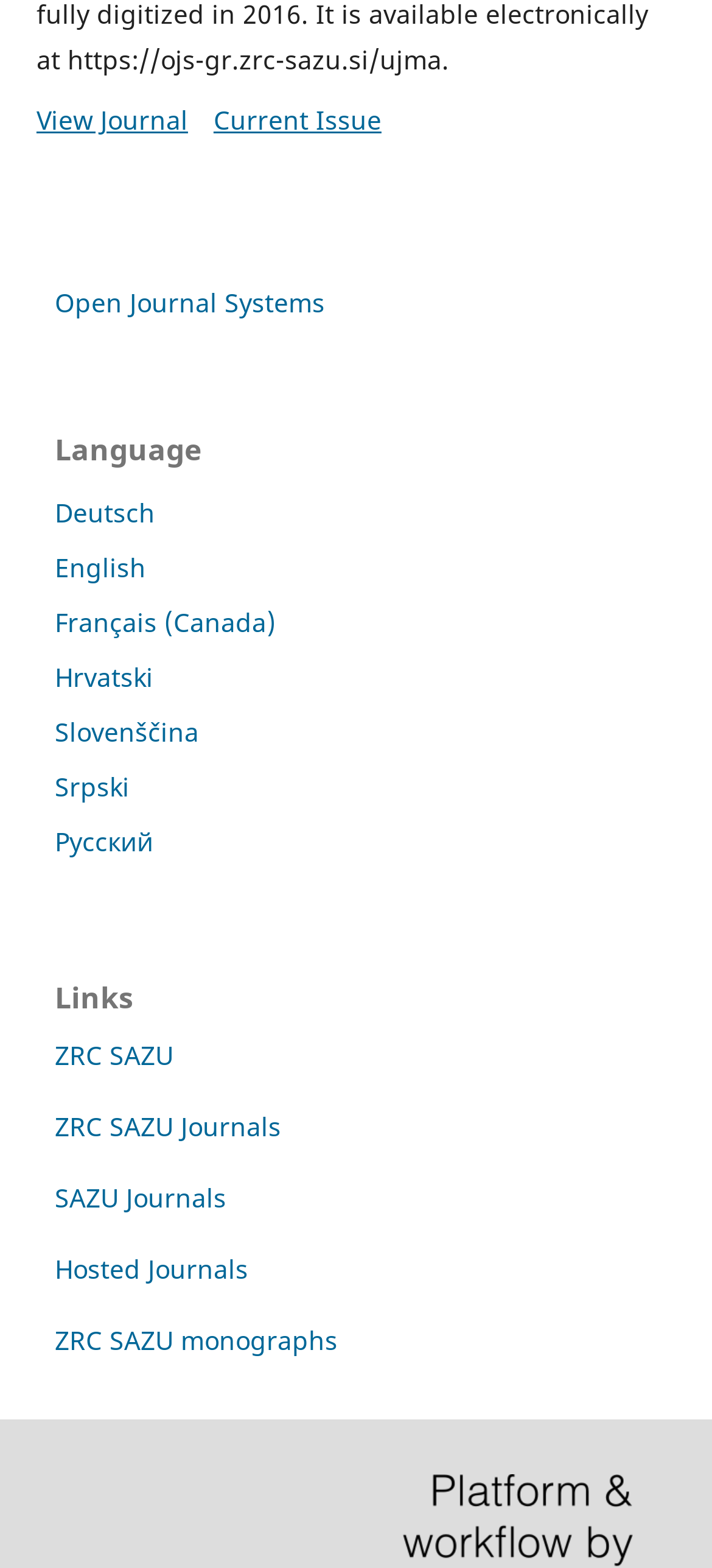Determine the bounding box for the UI element as described: "Open Journal Systems". The coordinates should be represented as four float numbers between 0 and 1, formatted as [left, top, right, bottom].

[0.077, 0.182, 0.456, 0.204]